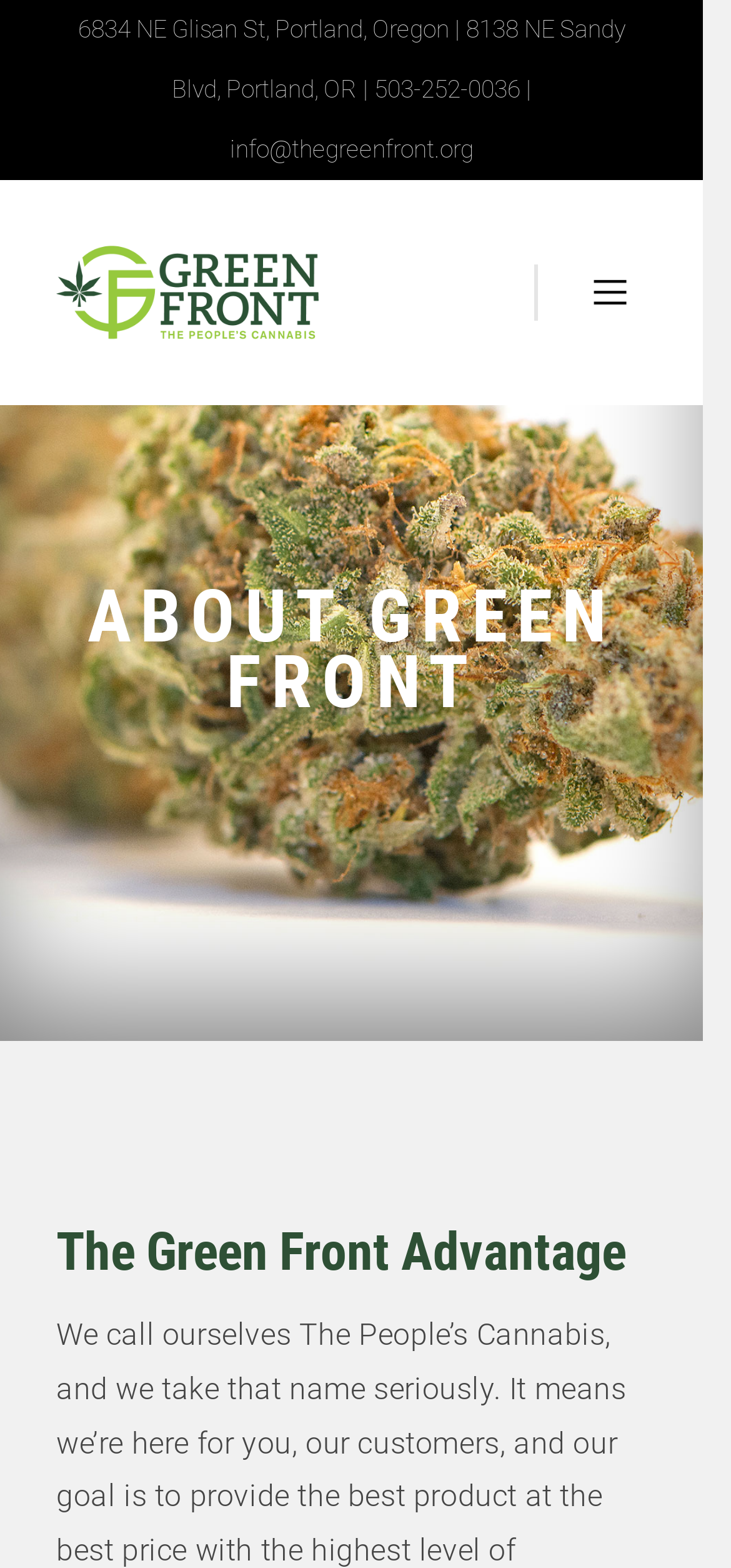Can you give a detailed response to the following question using the information from the image? What is the email address of The Green Front Dispensary?

I found the email address 'info@thegreenfront.org' on the webpage, which is likely to be the contact email of The Green Front Dispensary.